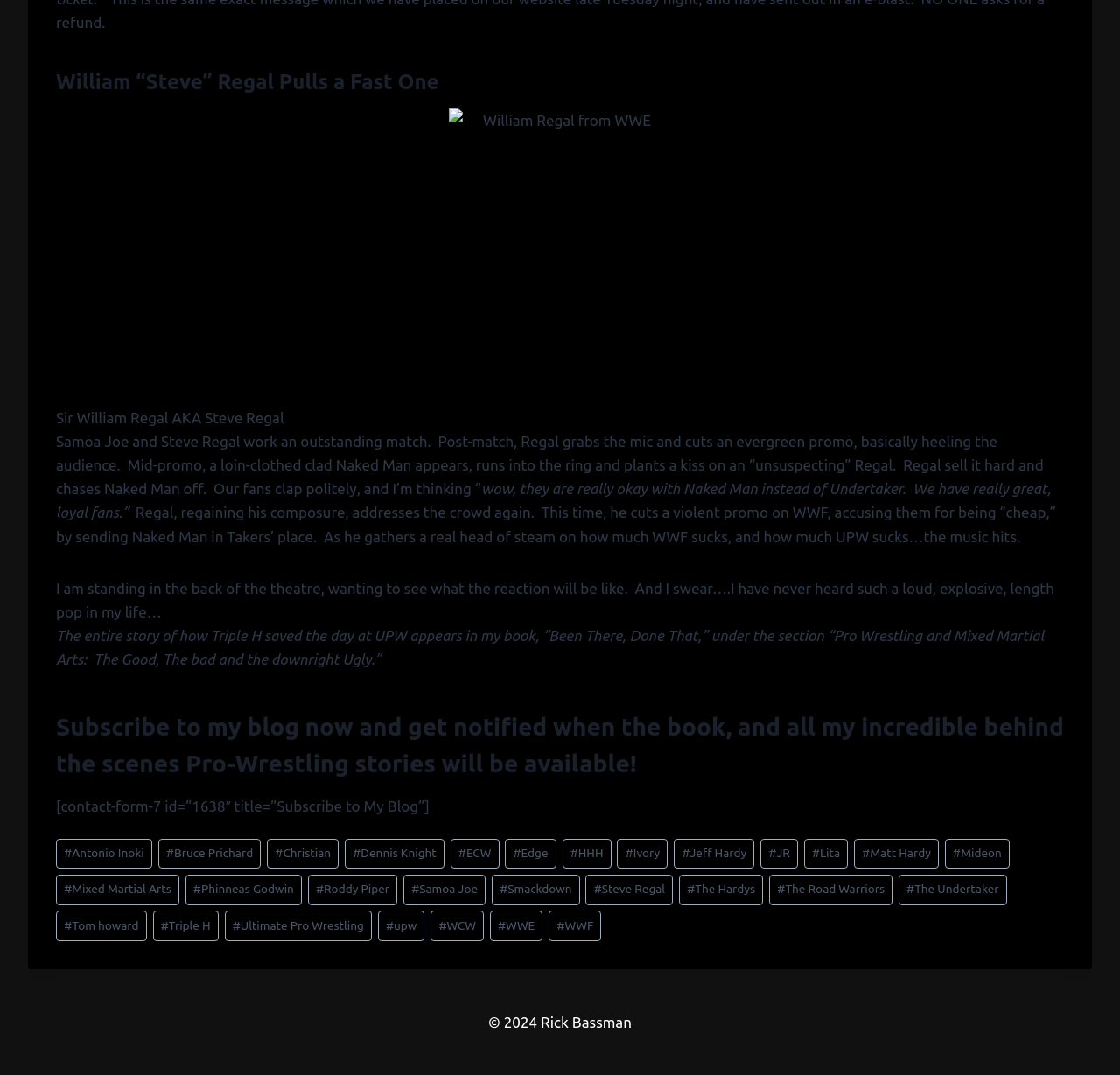What is the copyright year mentioned at the bottom of the webpage?
Offer a detailed and full explanation in response to the question.

The webpage has a copyright notice at the bottom, which states '© 2024 Rick Bassman', so the copyright year mentioned is 2024.